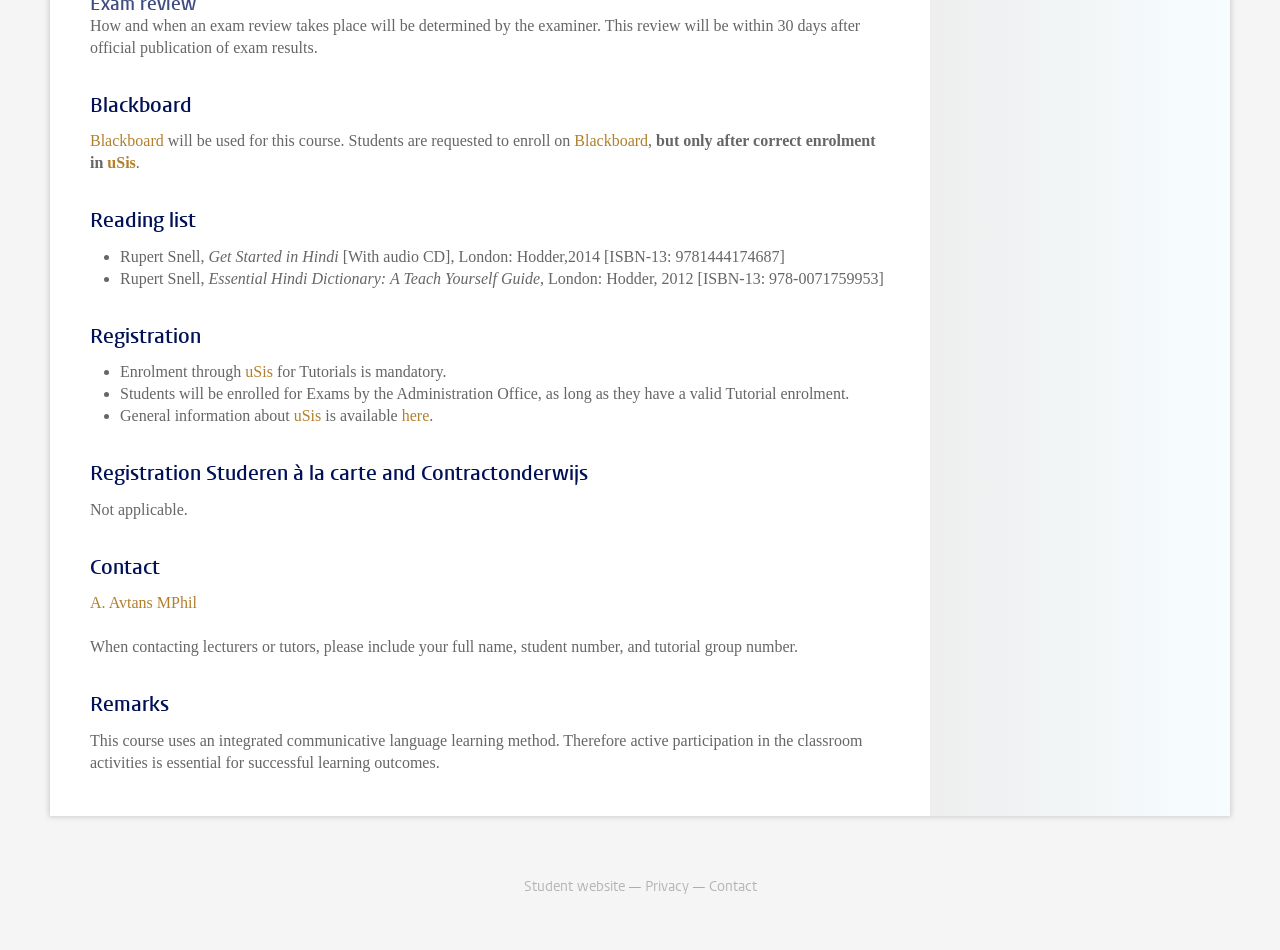What is the purpose of enrolling in uSis?
Make sure to answer the question with a detailed and comprehensive explanation.

According to the webpage, students are requested to enroll in uSis for tutorials, and the administration office will enroll students for exams if they have a valid tutorial enrollment, indicating that uSis is used for both tutorial and exam enrollment.